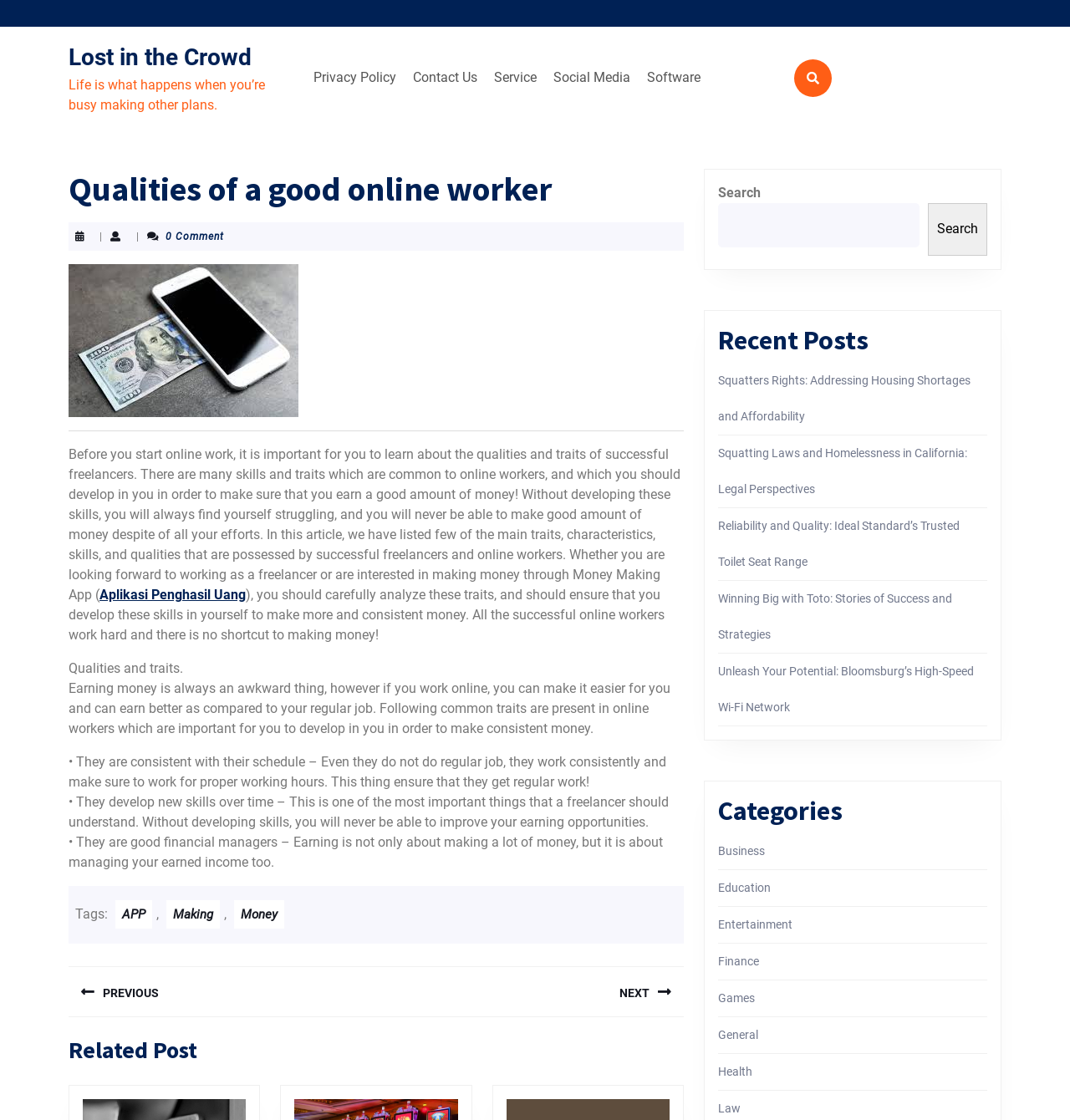Utilize the details in the image to thoroughly answer the following question: What are the common traits of online workers mentioned in the webpage?

The webpage mentions that online workers are consistent with their schedule, develop new skills over time, and are good financial managers, which are essential traits for making consistent money online.